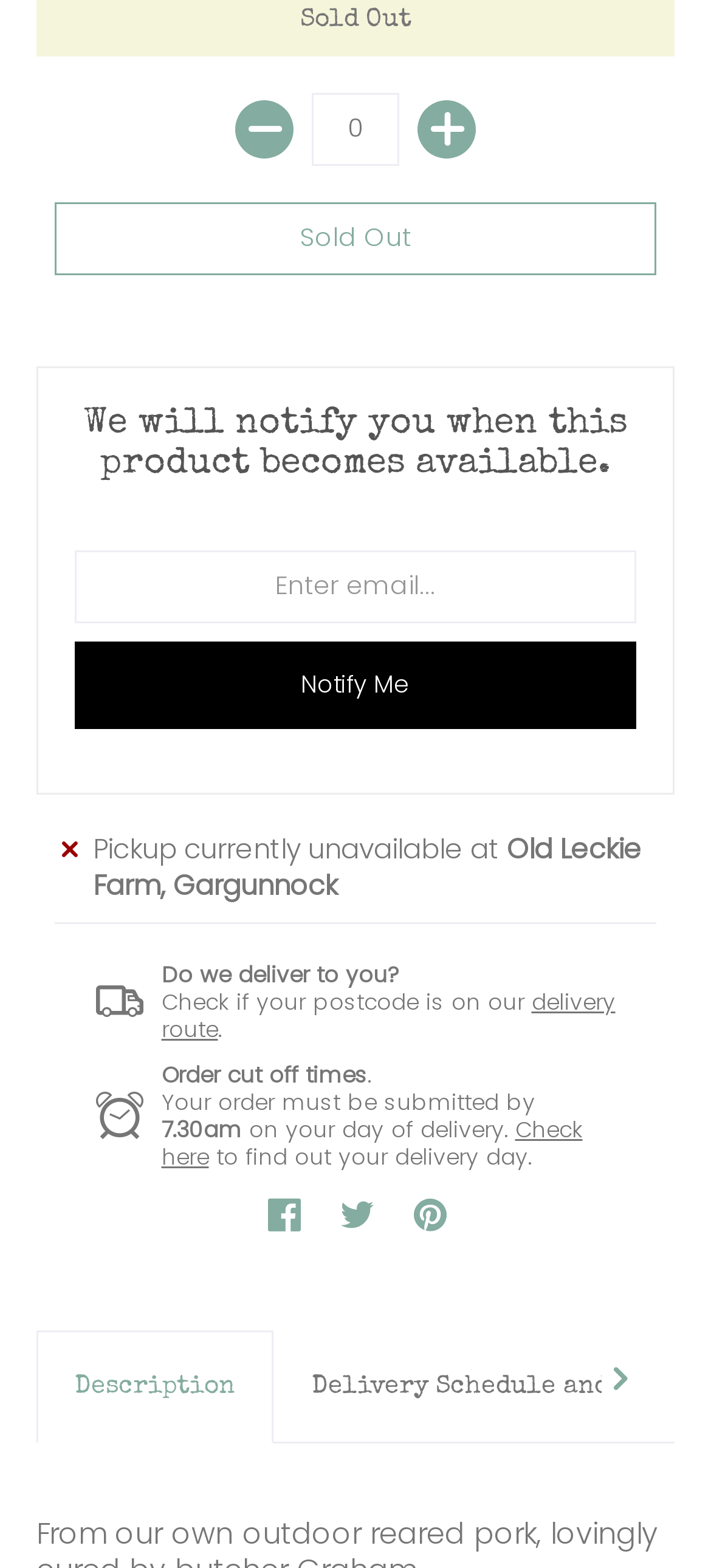Provide a brief response to the question below using a single word or phrase: 
What is the order cut-off time?

7.30am